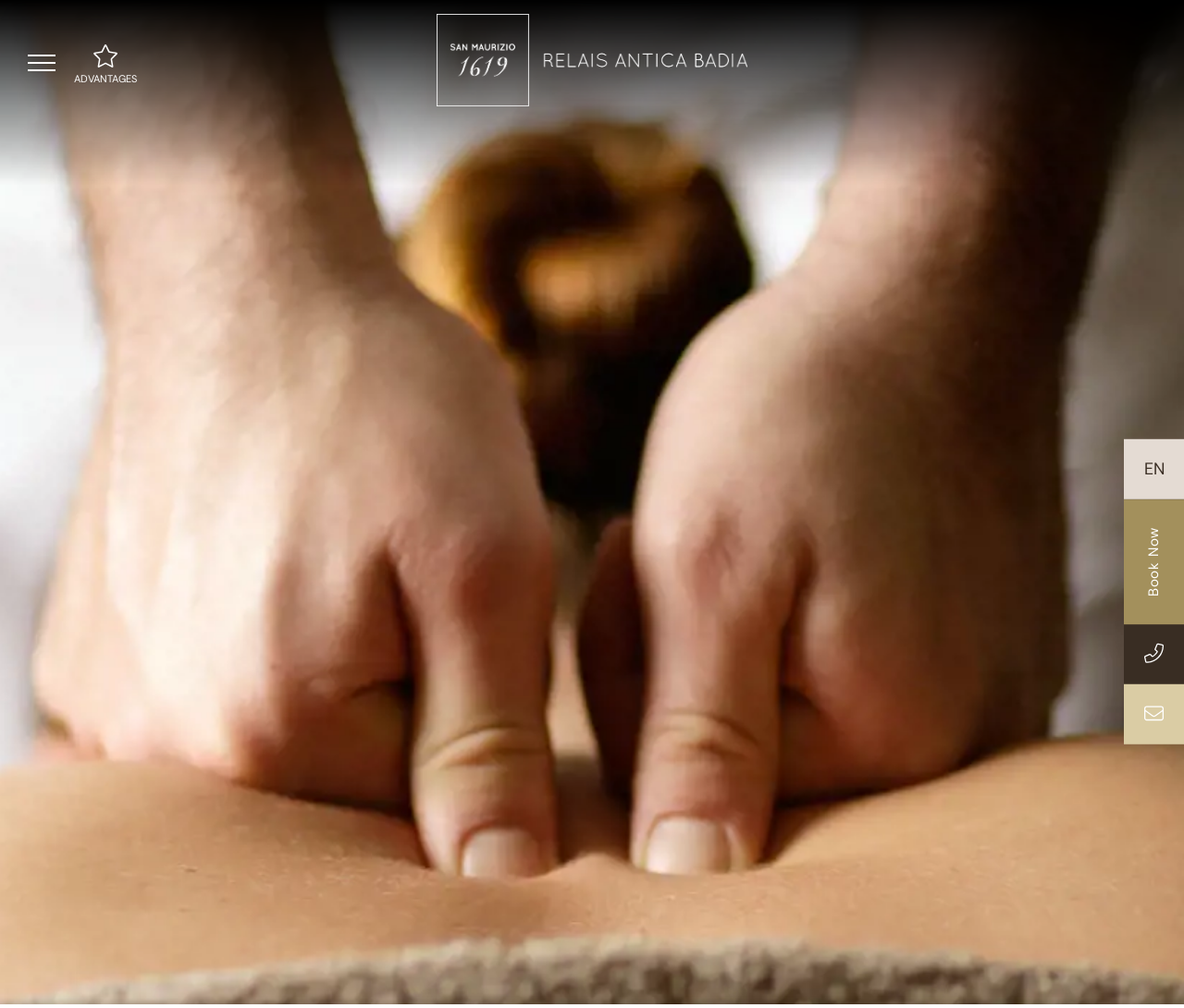What type of suite is available?
Please answer the question with a detailed response using the information from the screenshot.

The webpage mentions a 'Junior Suite with historical center view balcony' as one of the available suite options, indicating that a junior suite is available for booking.